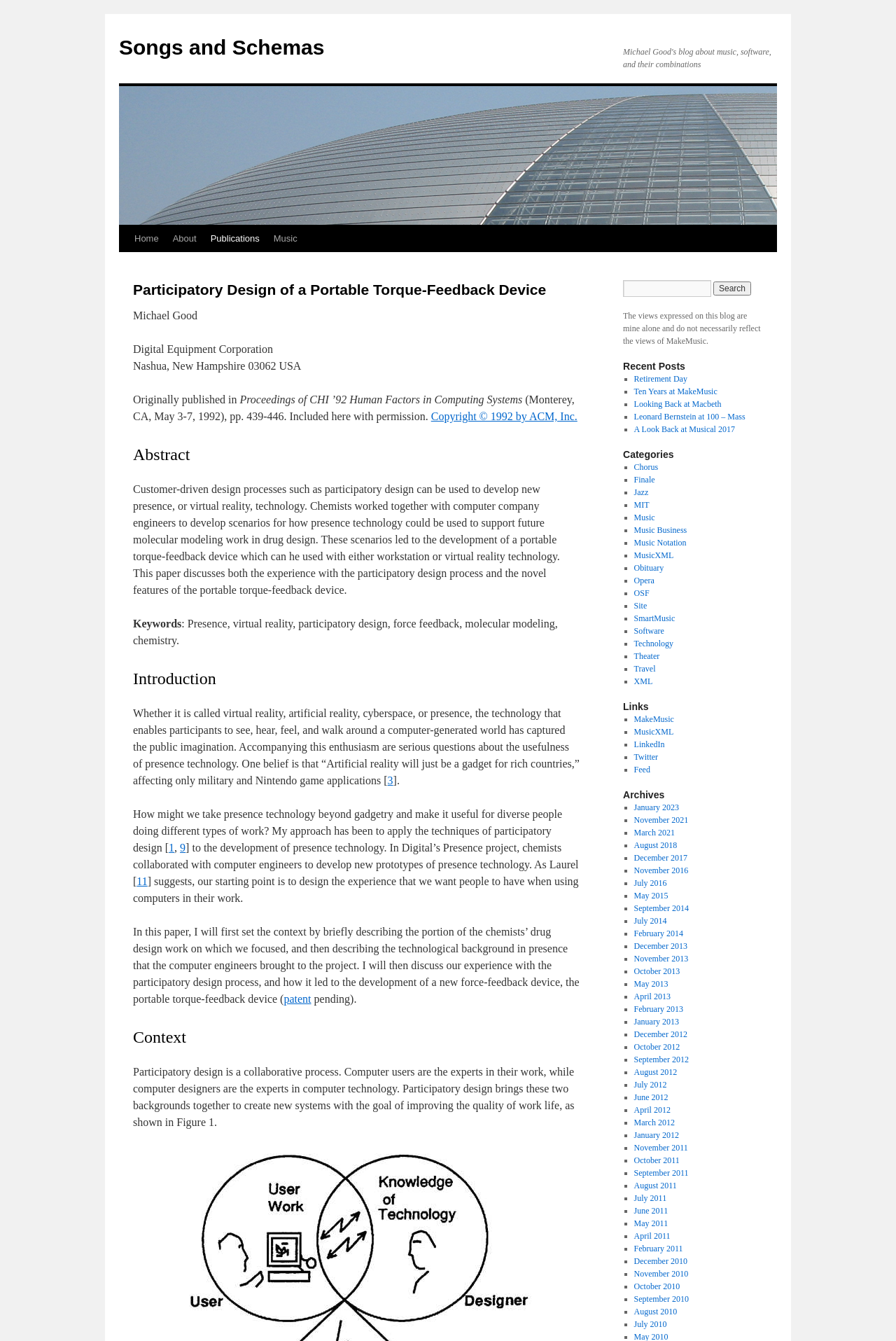What is the title of the conference where this paper was published?
Refer to the image and provide a one-word or short phrase answer.

Proceedings of CHI ’92 Human Factors in Computing Systems